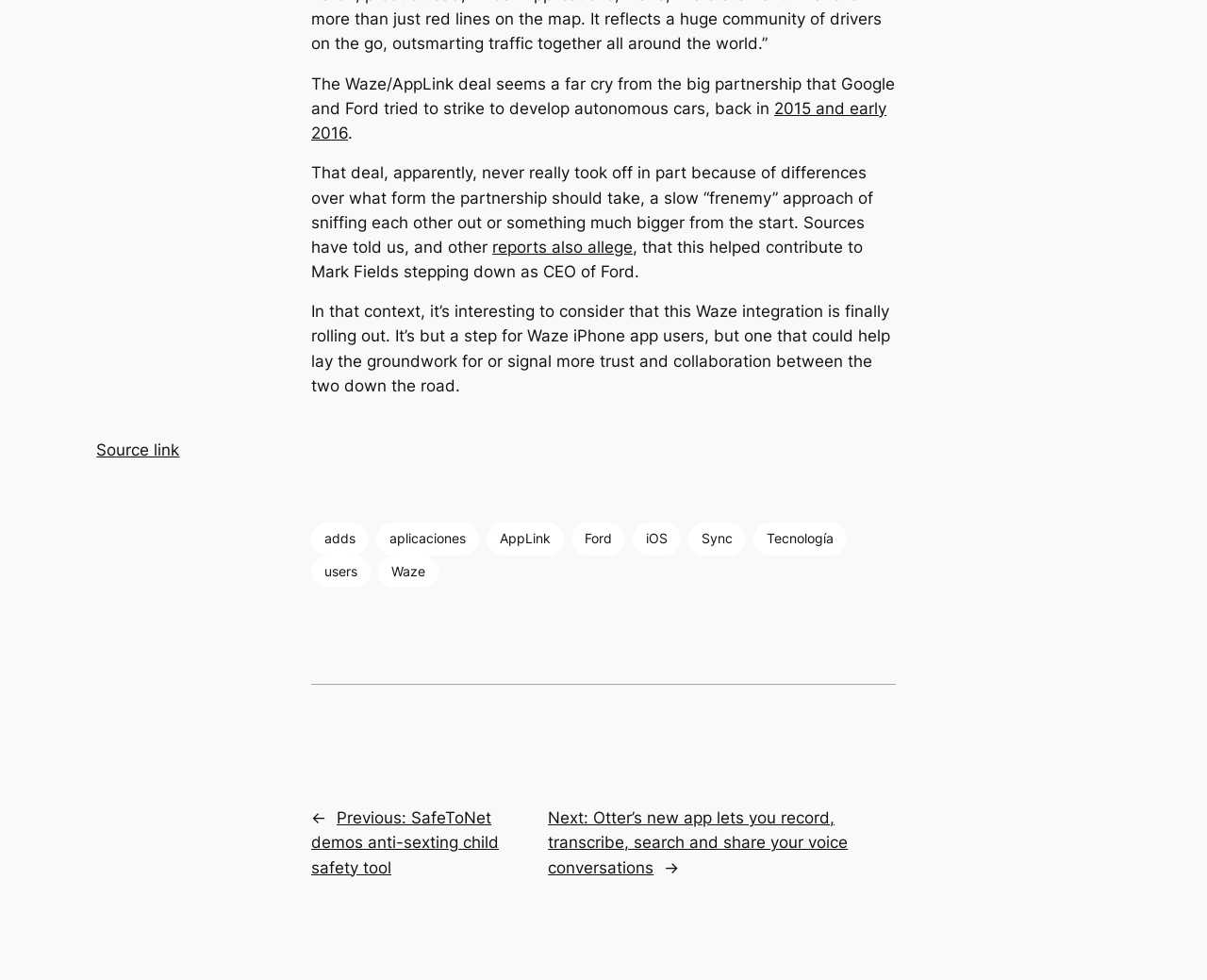Respond to the question below with a single word or phrase: What is the navigation section at the bottom of the page for?

To navigate to other posts